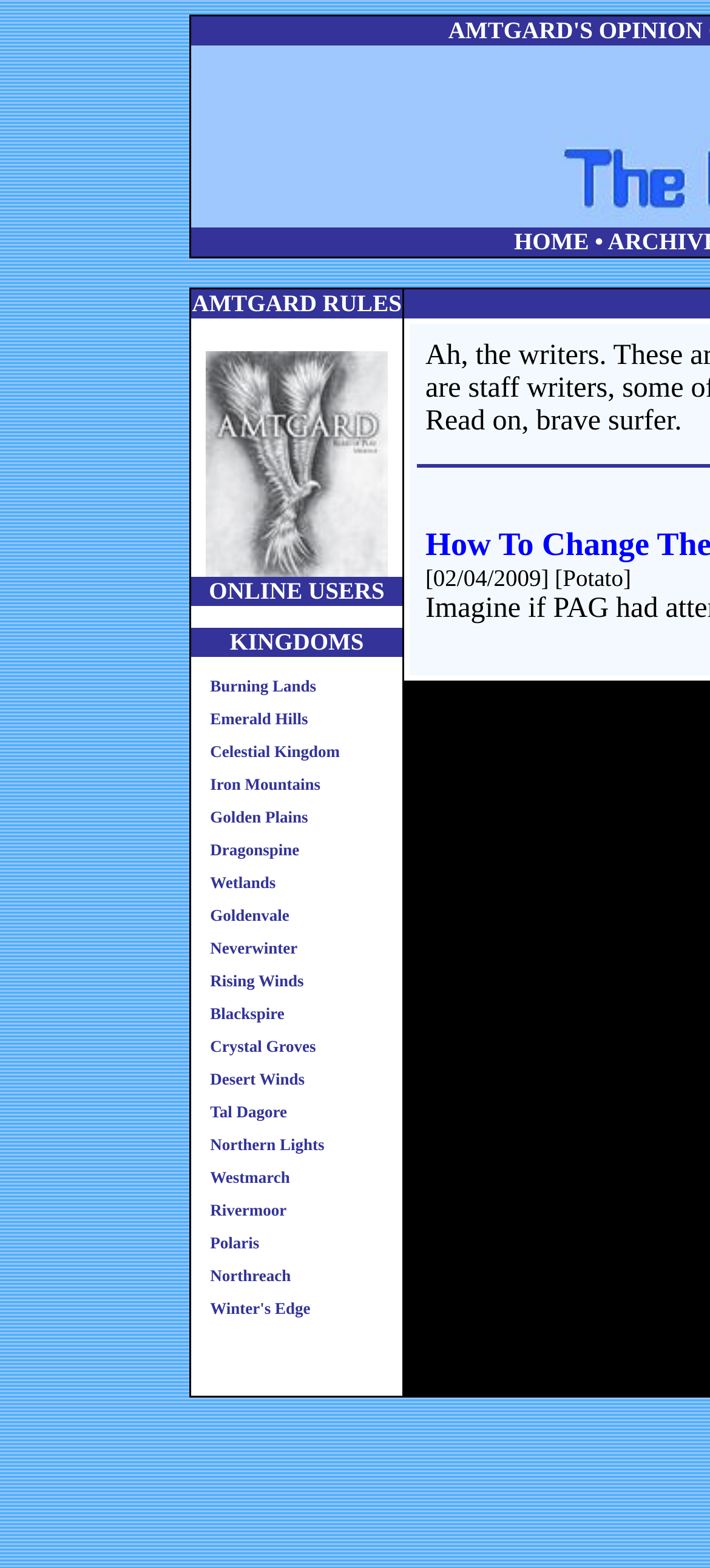Indicate the bounding box coordinates of the clickable region to achieve the following instruction: "View Amtgard Rules of Play."

[0.29, 0.353, 0.546, 0.373]